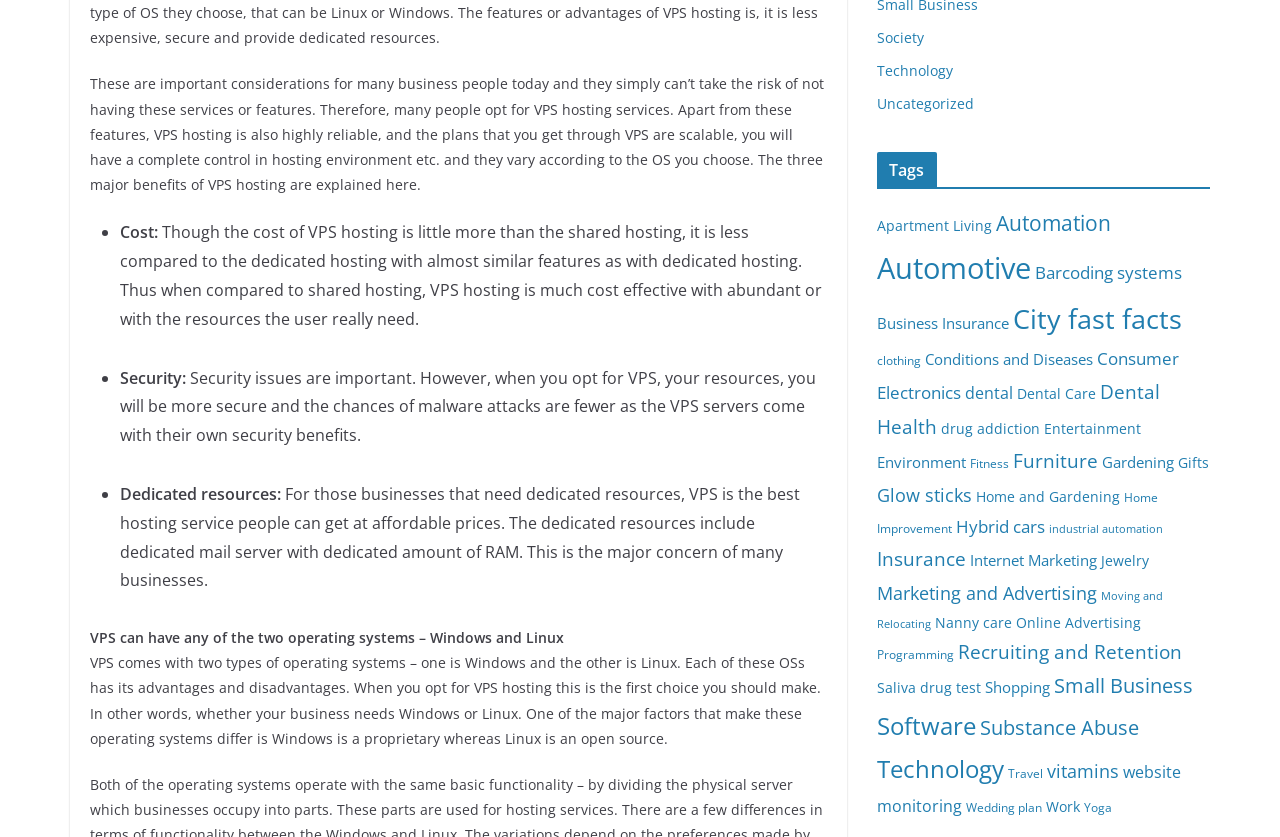Bounding box coordinates are specified in the format (top-left x, top-left y, bottom-right x, bottom-right y). All values are floating point numbers bounded between 0 and 1. Please provide the bounding box coordinate of the region this sentence describes: vitamins

[0.818, 0.907, 0.874, 0.935]